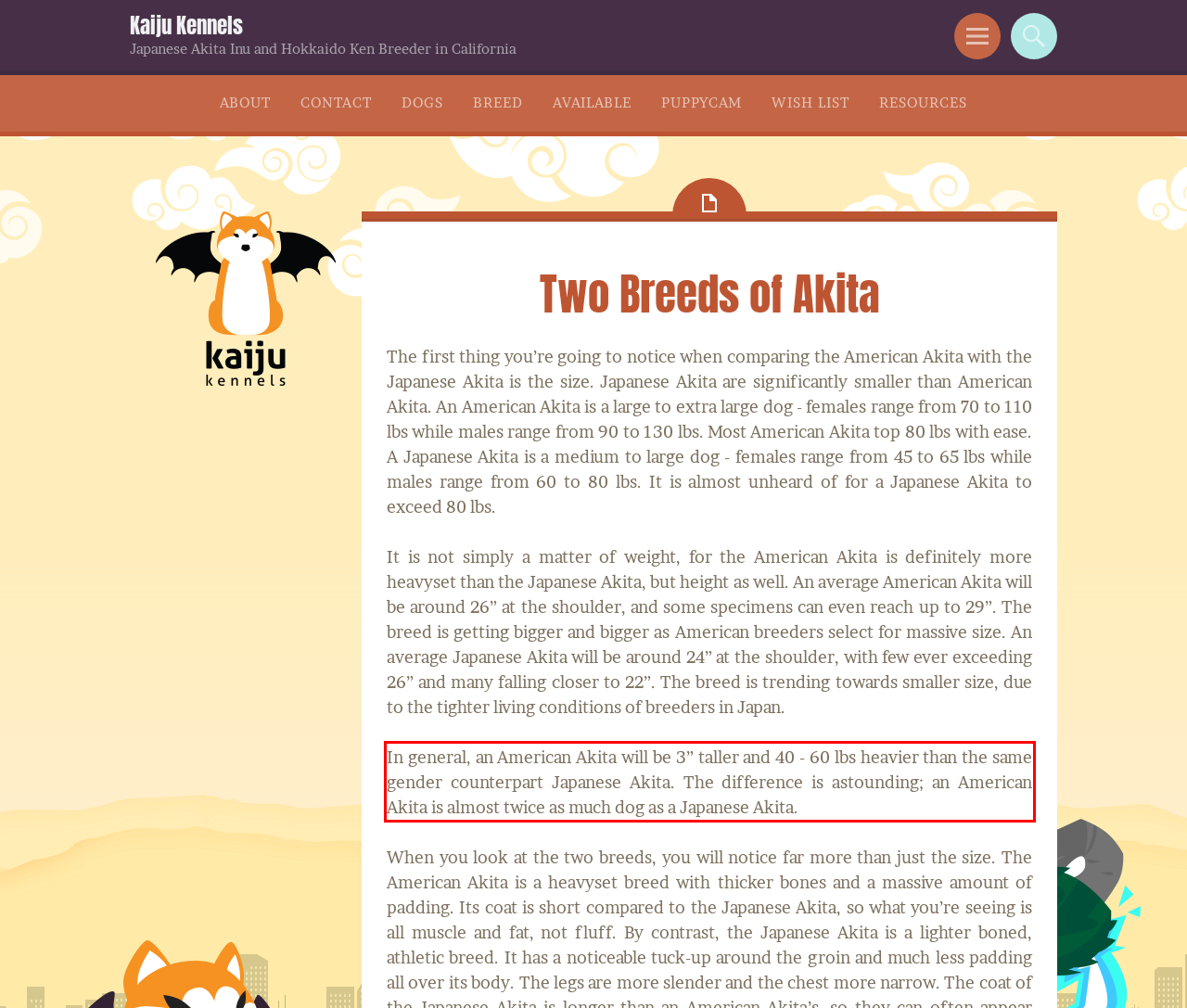Identify the text inside the red bounding box in the provided webpage screenshot and transcribe it.

In general, an American Akita will be 3” taller and 40 - 60 lbs heavier than the same gender counterpart Japanese Akita. The difference is astounding; an American Akita is almost twice as much dog as a Japanese Akita.